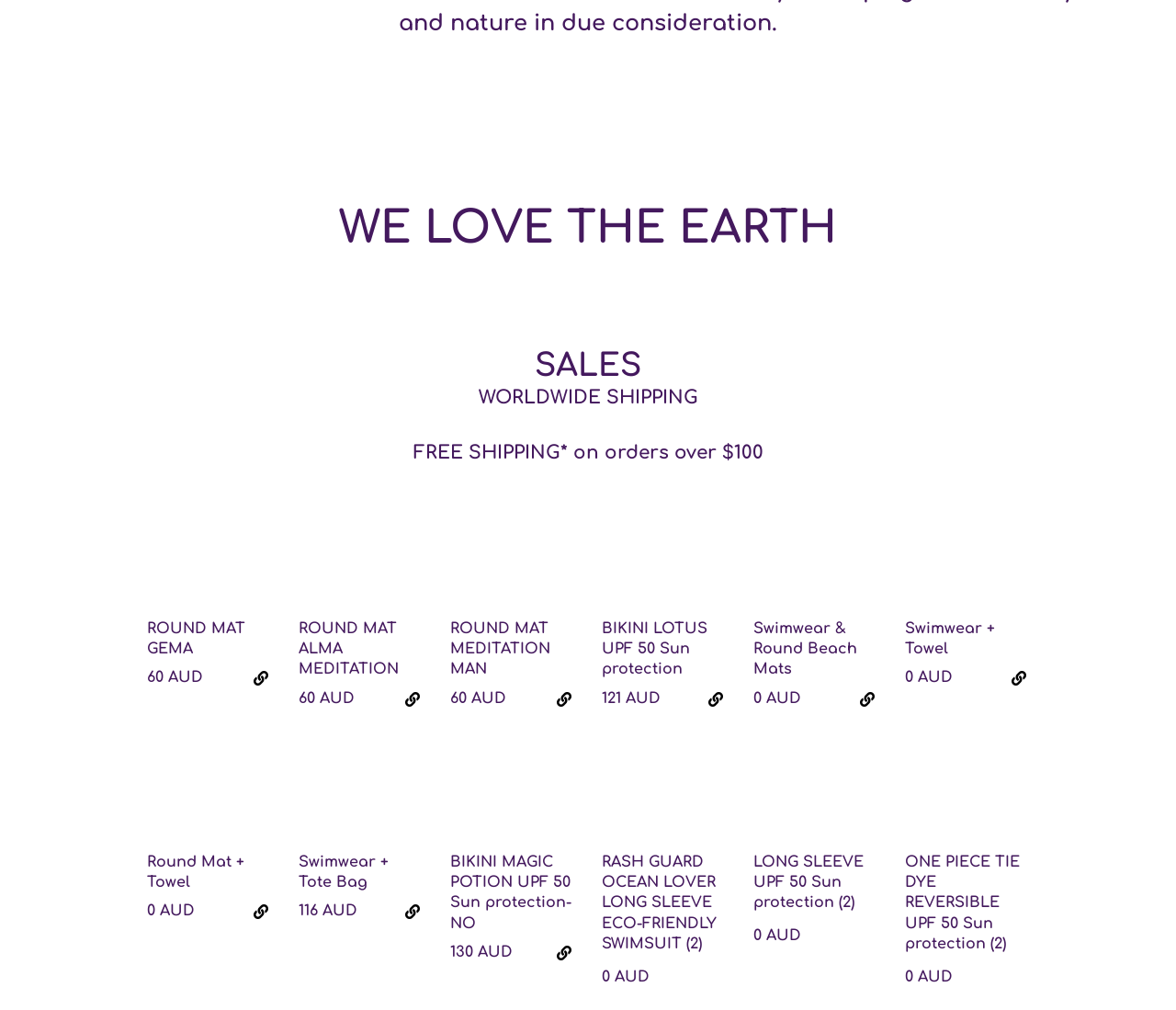From the given element description: "title="Swimwear & Round Beach Mats"", find the bounding box for the UI element. Provide the coordinates as four float numbers between 0 and 1, in the order [left, top, right, bottom].

[0.652, 0.49, 0.734, 0.585]